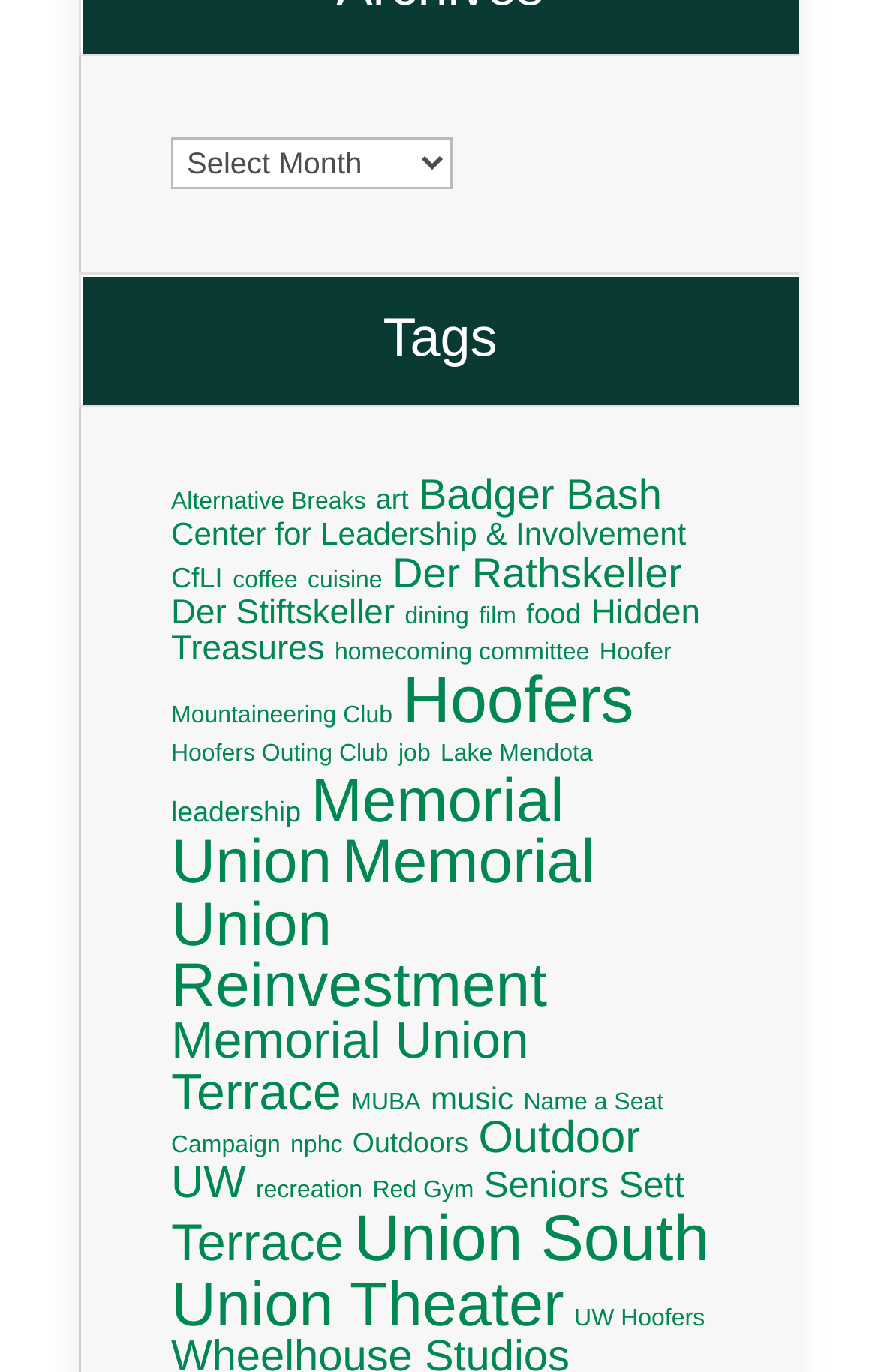Predict the bounding box coordinates of the UI element that matches this description: "UW Hoofers". The coordinates should be in the format [left, top, right, bottom] with each value between 0 and 1.

[0.654, 0.951, 0.803, 0.971]